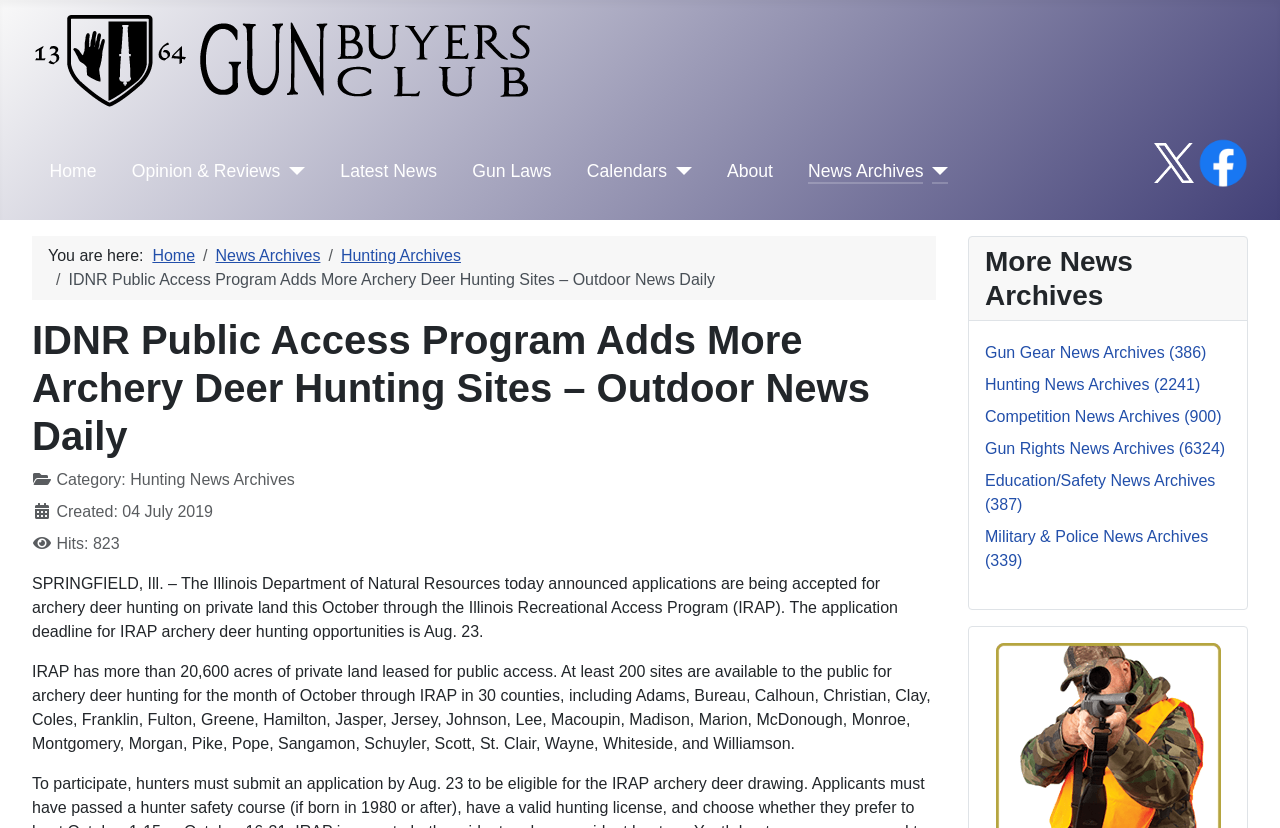By analyzing the image, answer the following question with a detailed response: How many acres of private land are leased for public access?

I found the answer by reading the article content, specifically the sentence 'IRAP has more than 20,600 acres of private land leased for public access.' which mentions the number of acres.